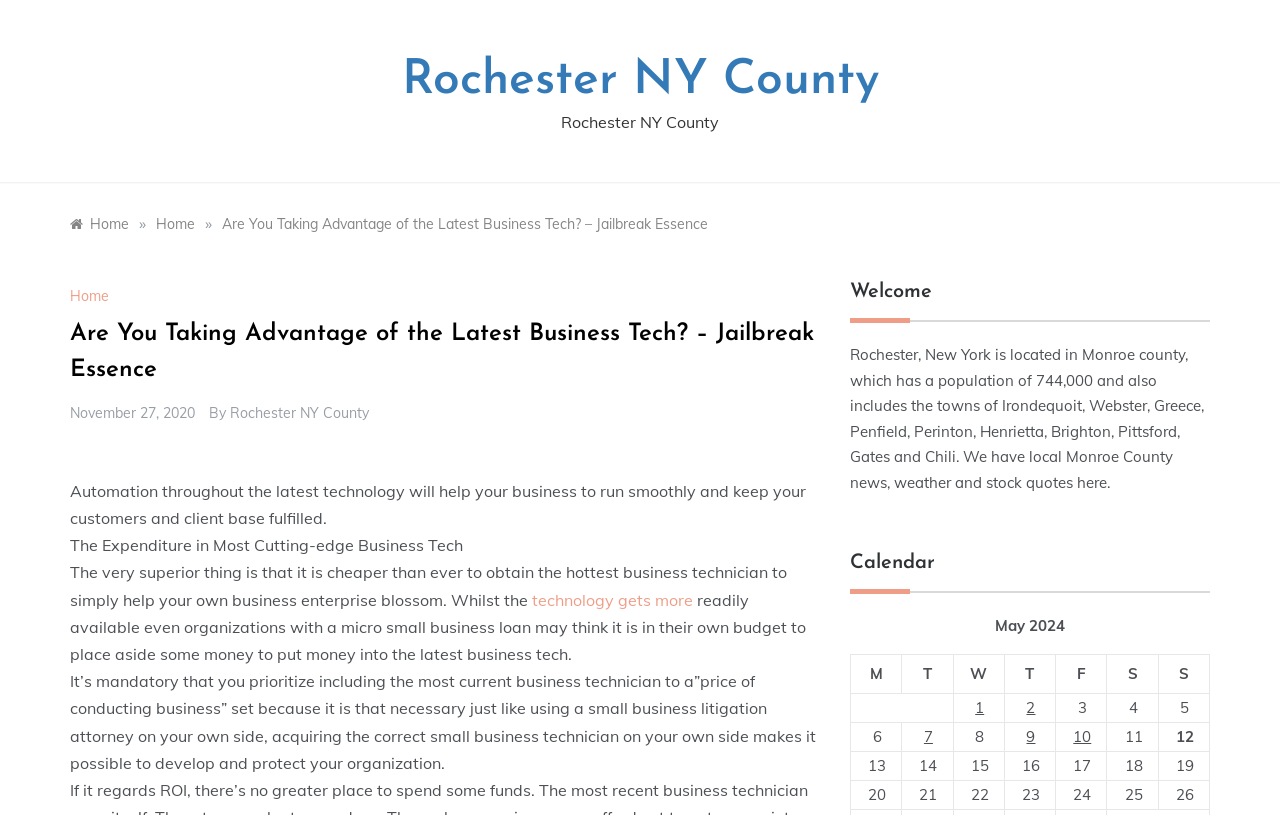Please identify the primary heading of the webpage and give its text content.

Rochester NY County